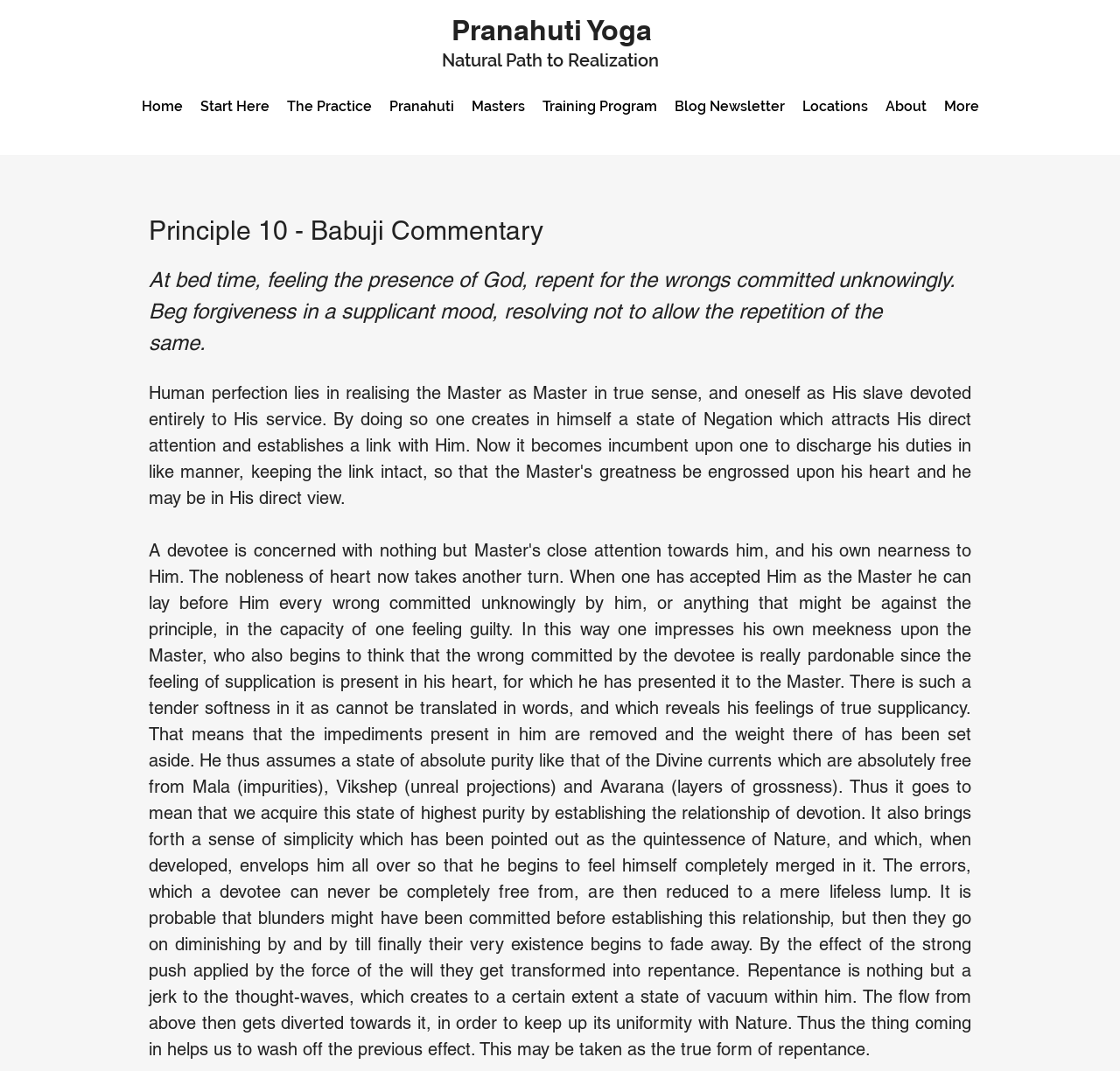Based on the provided description, "Republican Party", find the bounding box of the corresponding UI element in the screenshot.

None